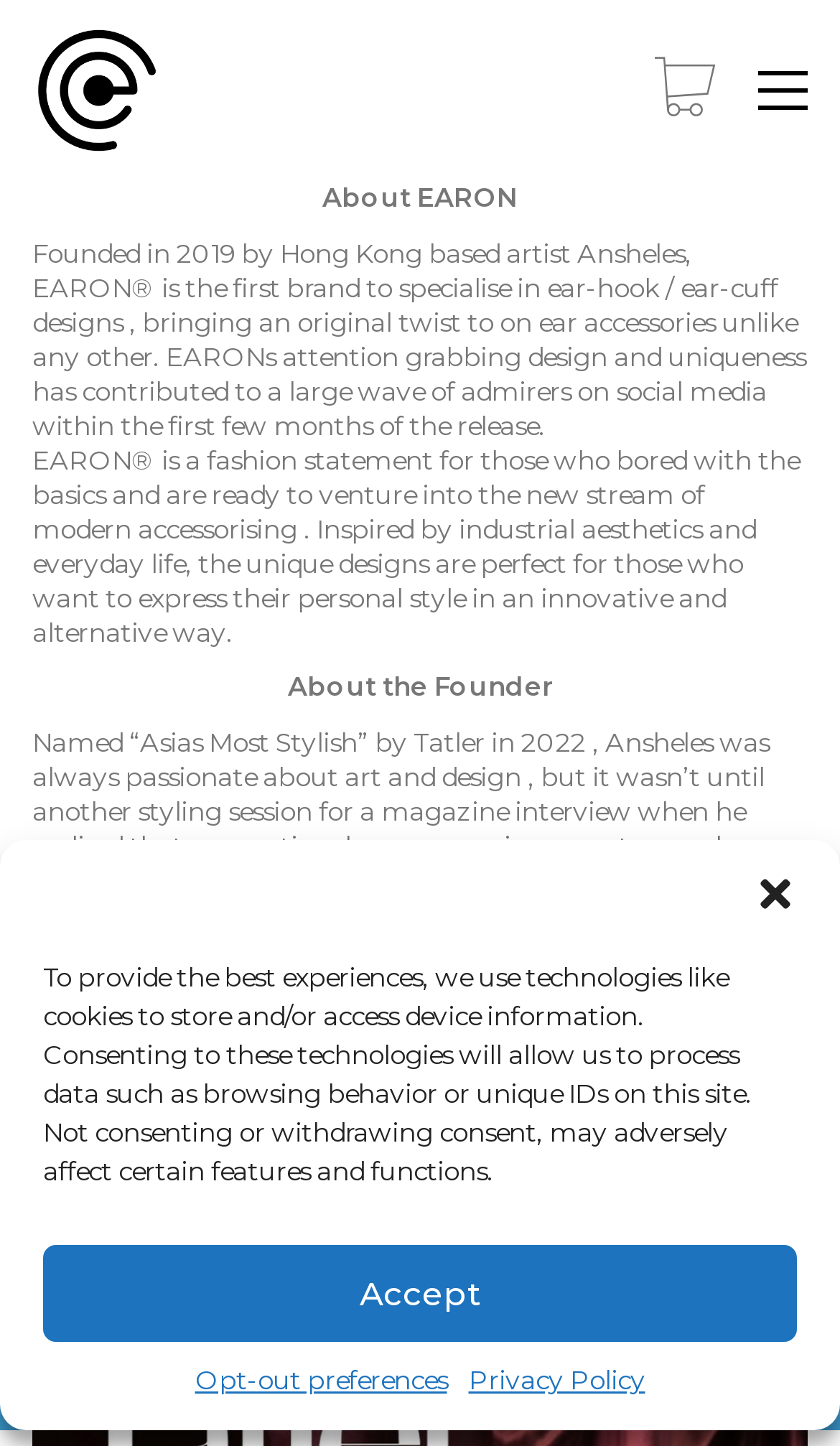Provide a one-word or one-phrase answer to the question:
What is EARON?

Ear-hook / ear-cuff designs brand